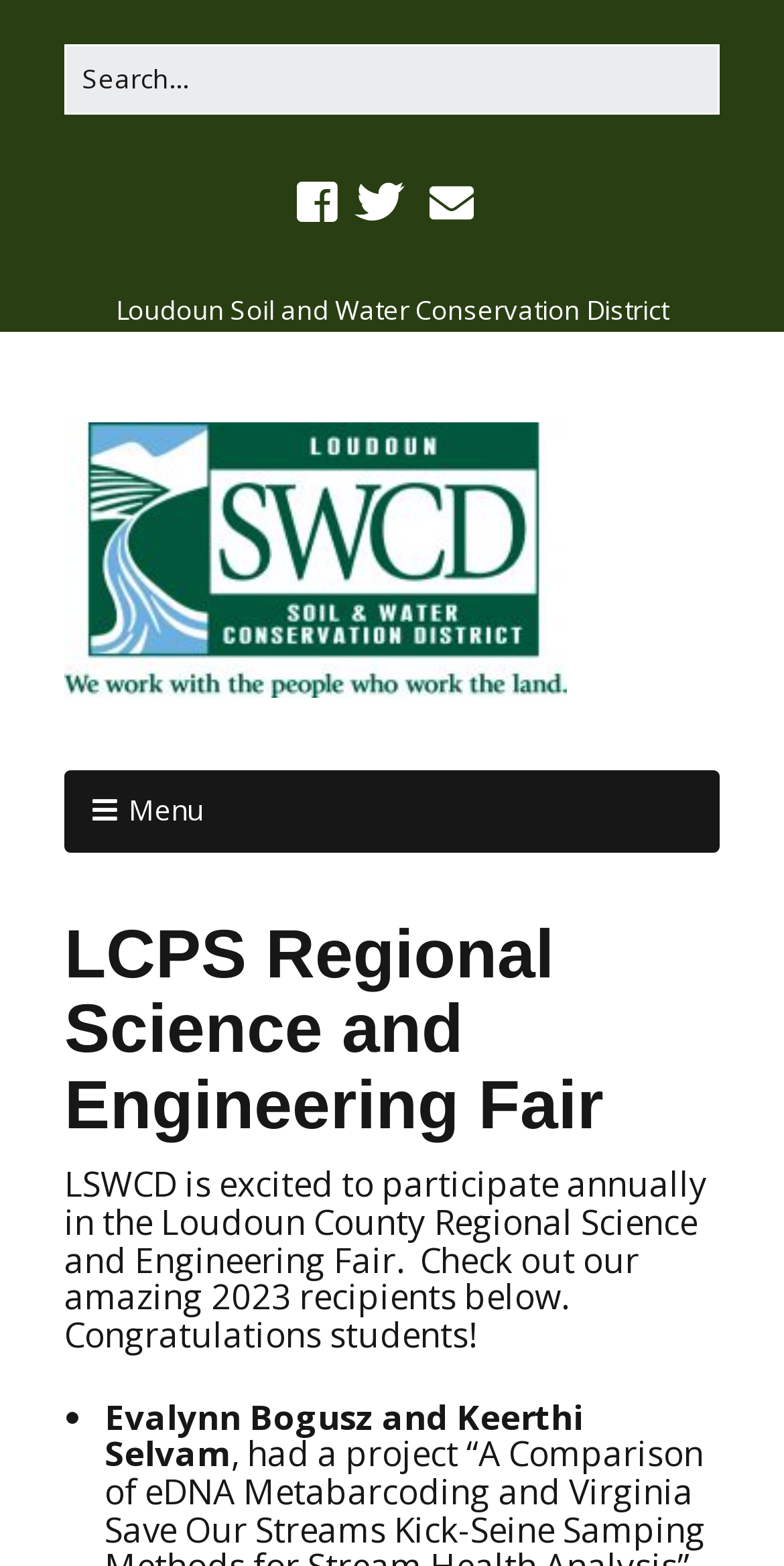Provide the bounding box coordinates of the HTML element this sentence describes: "Facebook".

[0.379, 0.101, 0.438, 0.157]